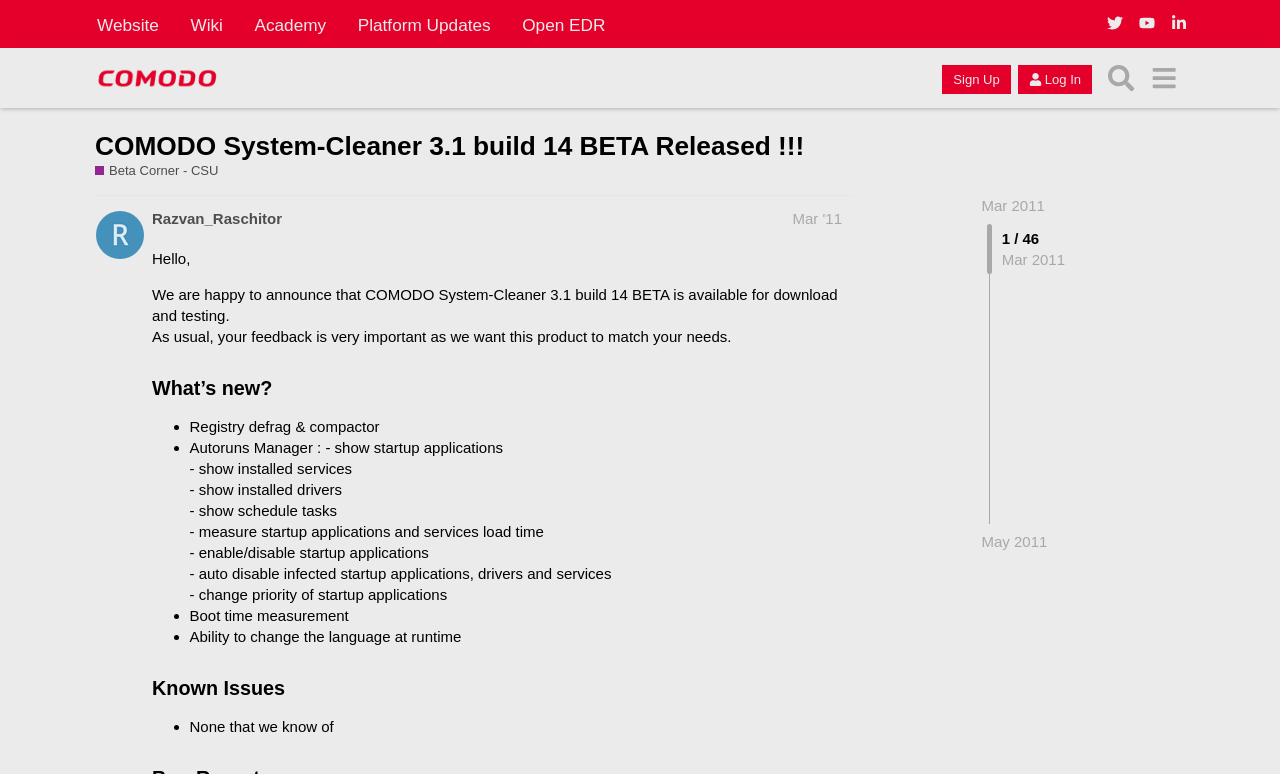How many new features are mentioned in the 'What’s new?' section?
Offer a detailed and exhaustive answer to the question.

The 'What’s new?' section lists 11 new features, including 'Registry defrag & compactor', 'Autoruns Manager', 'Boot time measurement', and others.